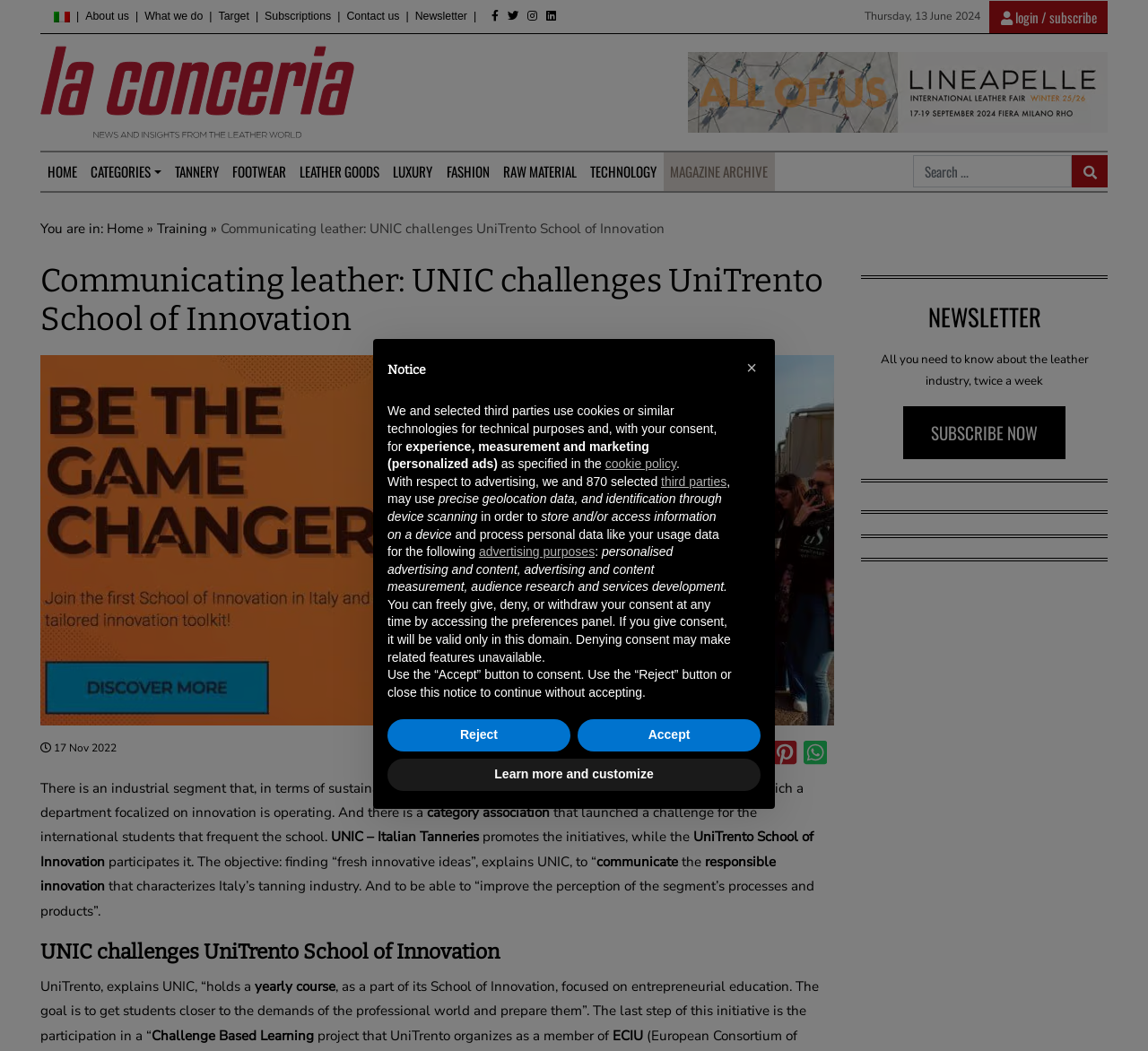Please determine the bounding box coordinates of the section I need to click to accomplish this instruction: "Read more about Communicating leather".

[0.192, 0.209, 0.579, 0.226]